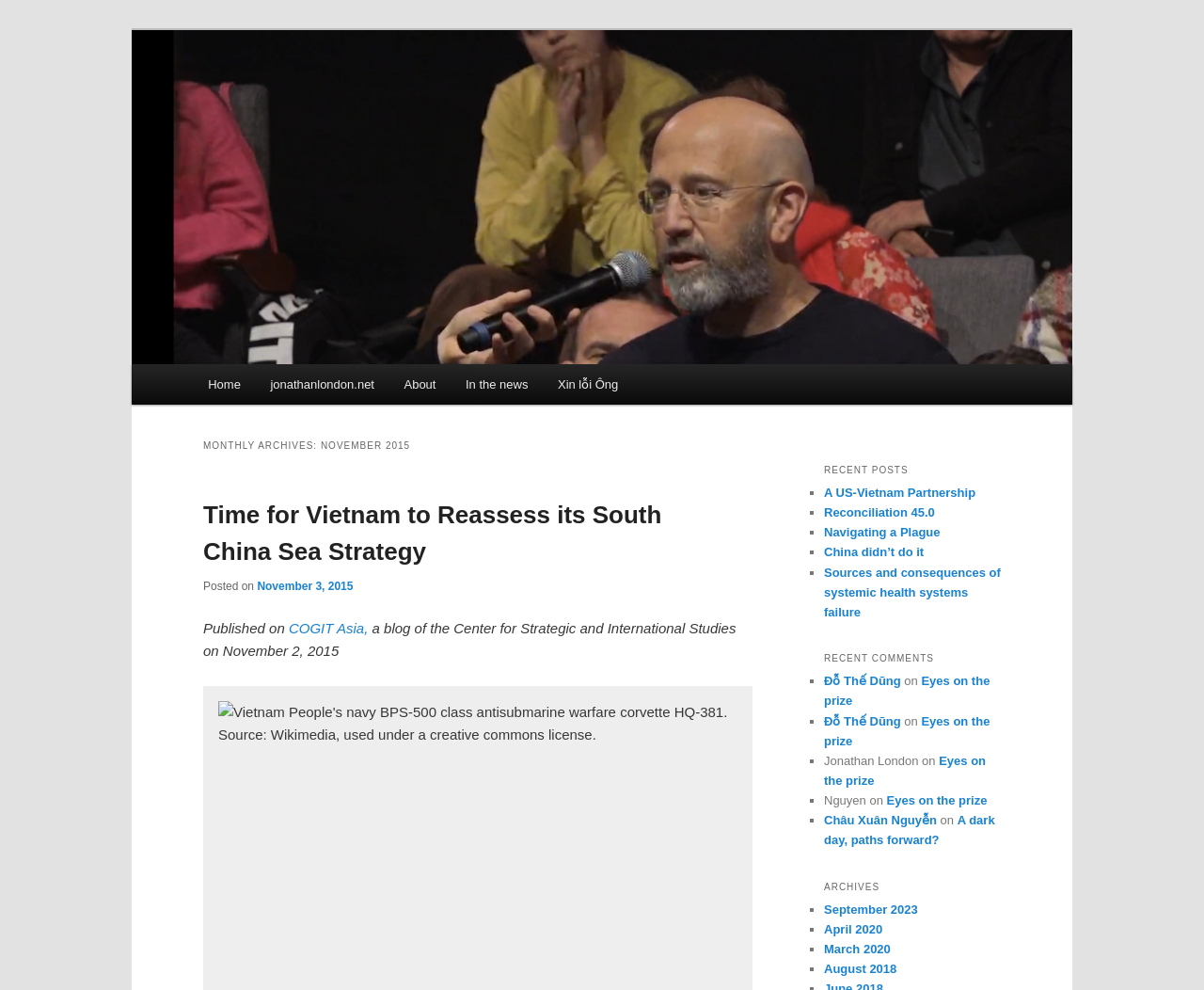Please locate the bounding box coordinates of the element that should be clicked to achieve the given instruction: "View the 'RECENT POSTS' section".

[0.684, 0.463, 0.831, 0.488]